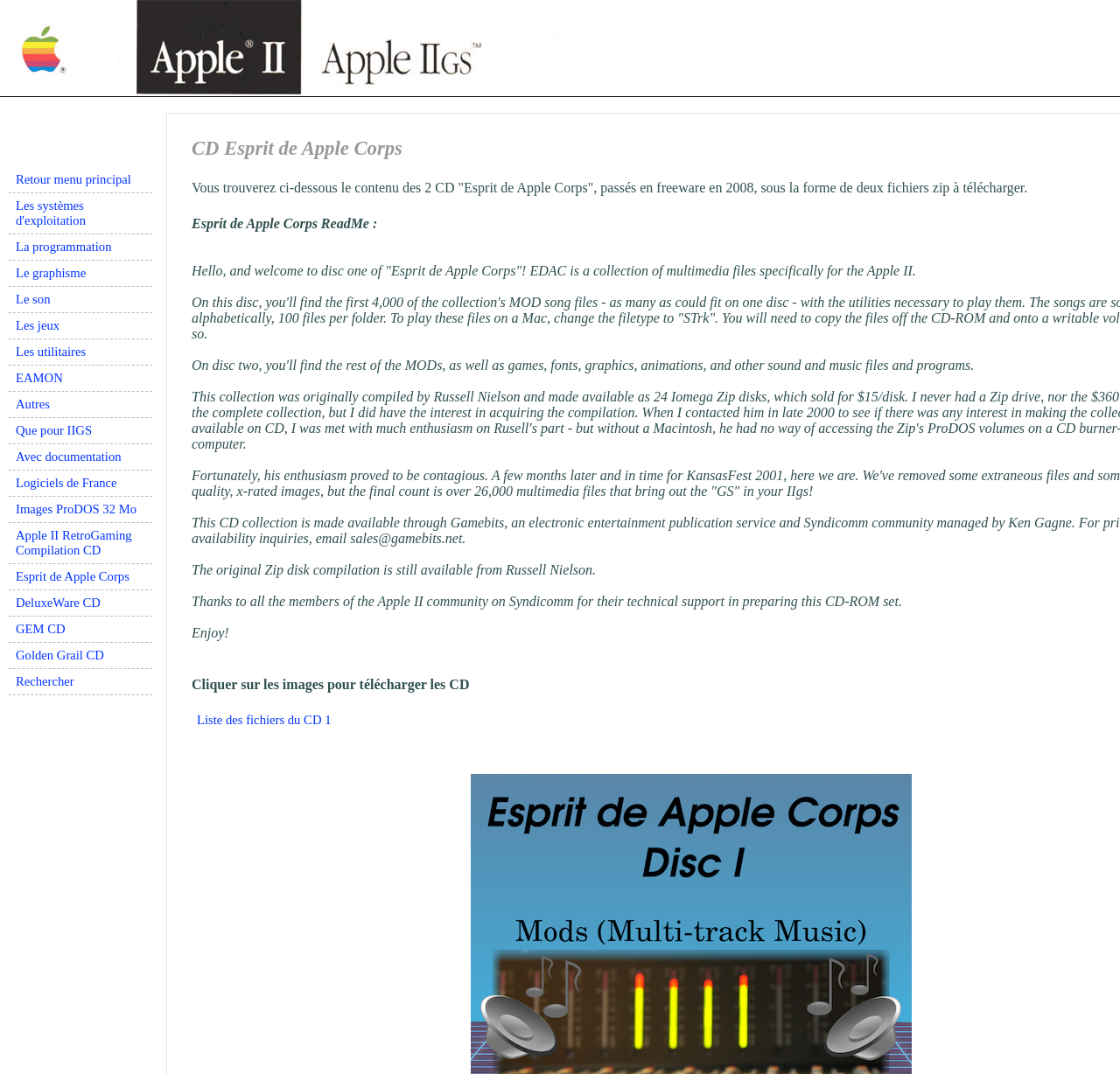Can you show the bounding box coordinates of the region to click on to complete the task described in the instruction: "Click on the 'Rechercher' link"?

[0.009, 0.625, 0.134, 0.645]